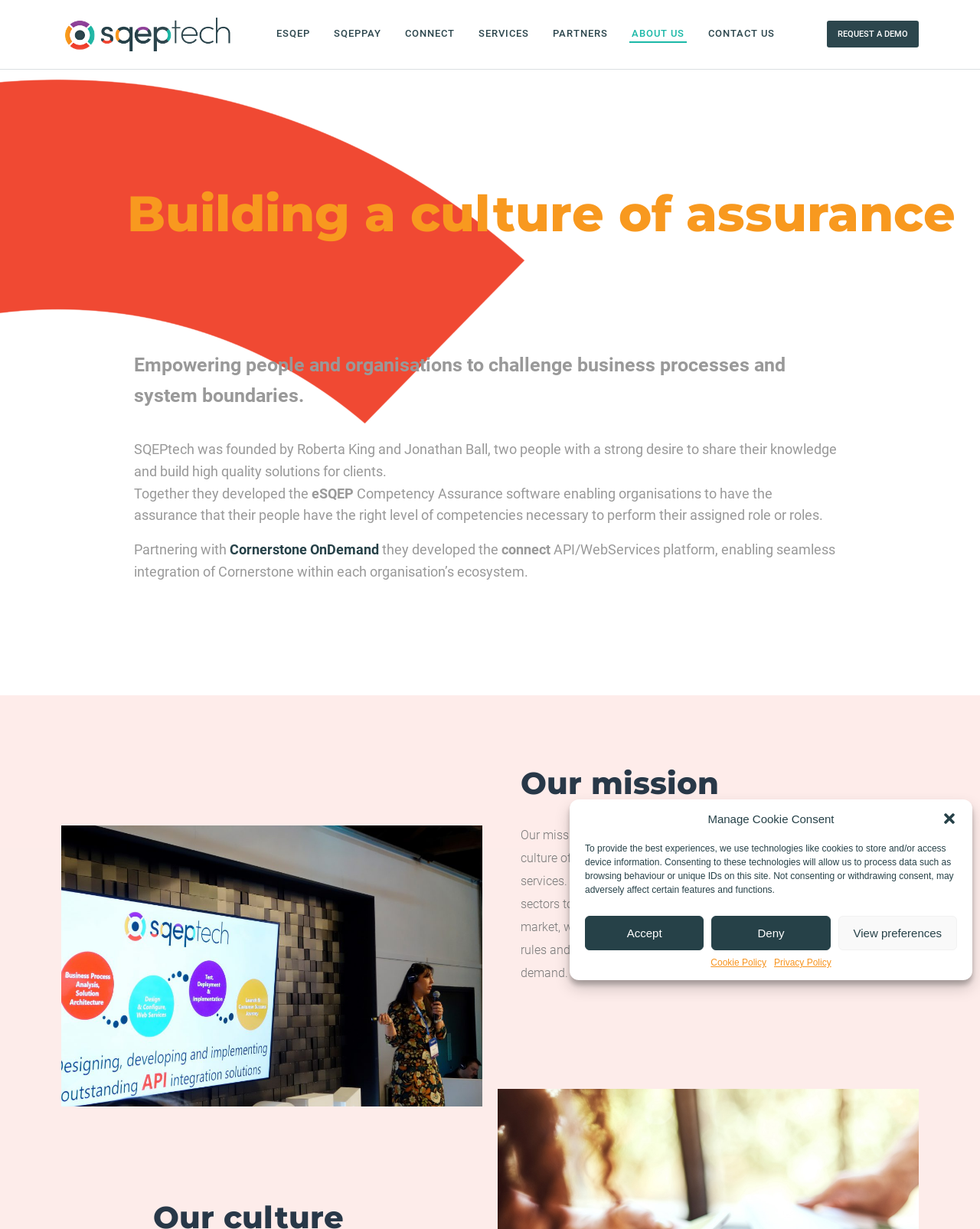What is the mission of the company?
From the details in the image, provide a complete and detailed answer to the question.

I found the mission of the company by reading the heading 'Our mission' and the subsequent static text. The text 'Our mission is to empower people and organisations to build a culture of assurance...' clearly states the company's mission.